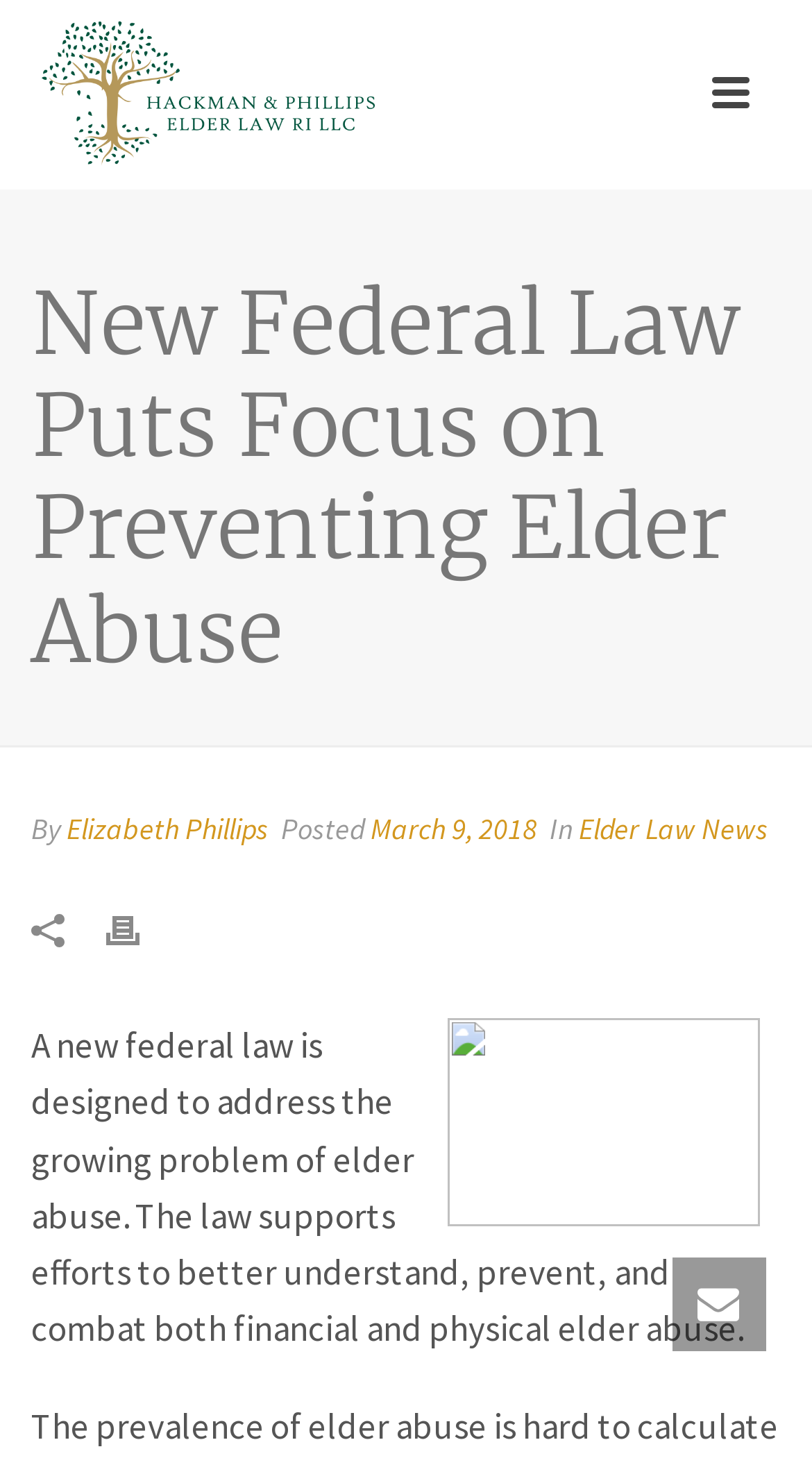Please provide a brief answer to the following inquiry using a single word or phrase:
Who wrote the article?

Elizabeth Phillips